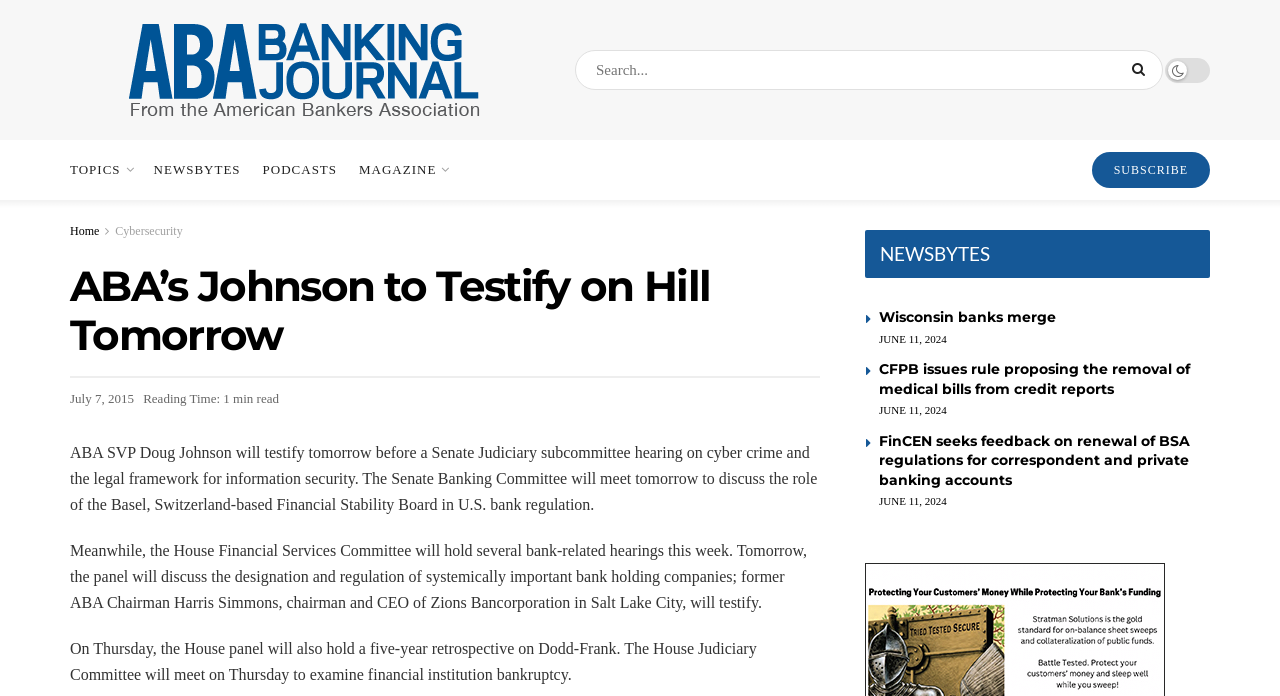Locate the bounding box coordinates of the element I should click to achieve the following instruction: "Go to ABA Banking Journal".

[0.055, 0.029, 0.422, 0.172]